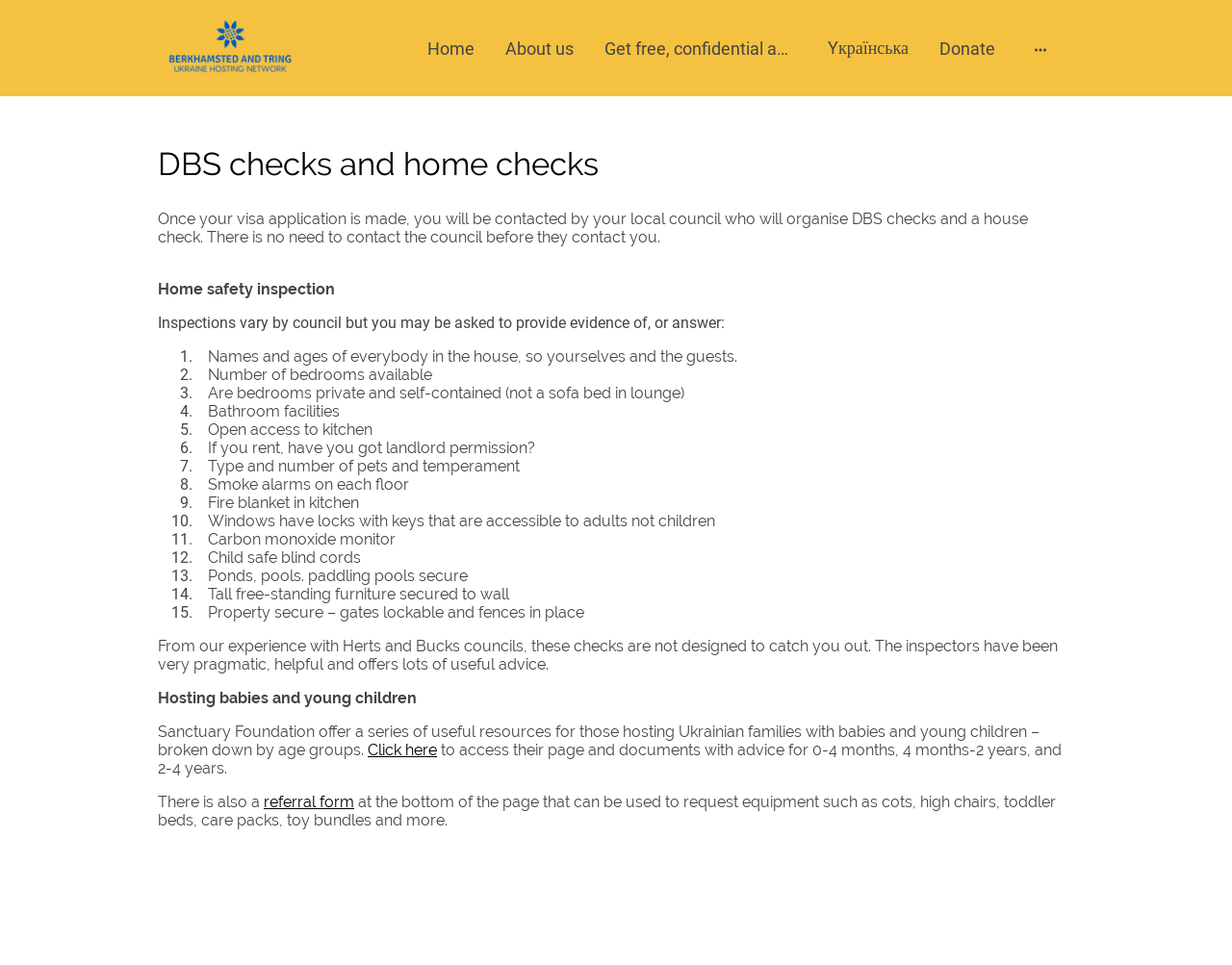Find the bounding box coordinates for the area that should be clicked to accomplish the instruction: "Click Home".

[0.339, 0.031, 0.393, 0.068]